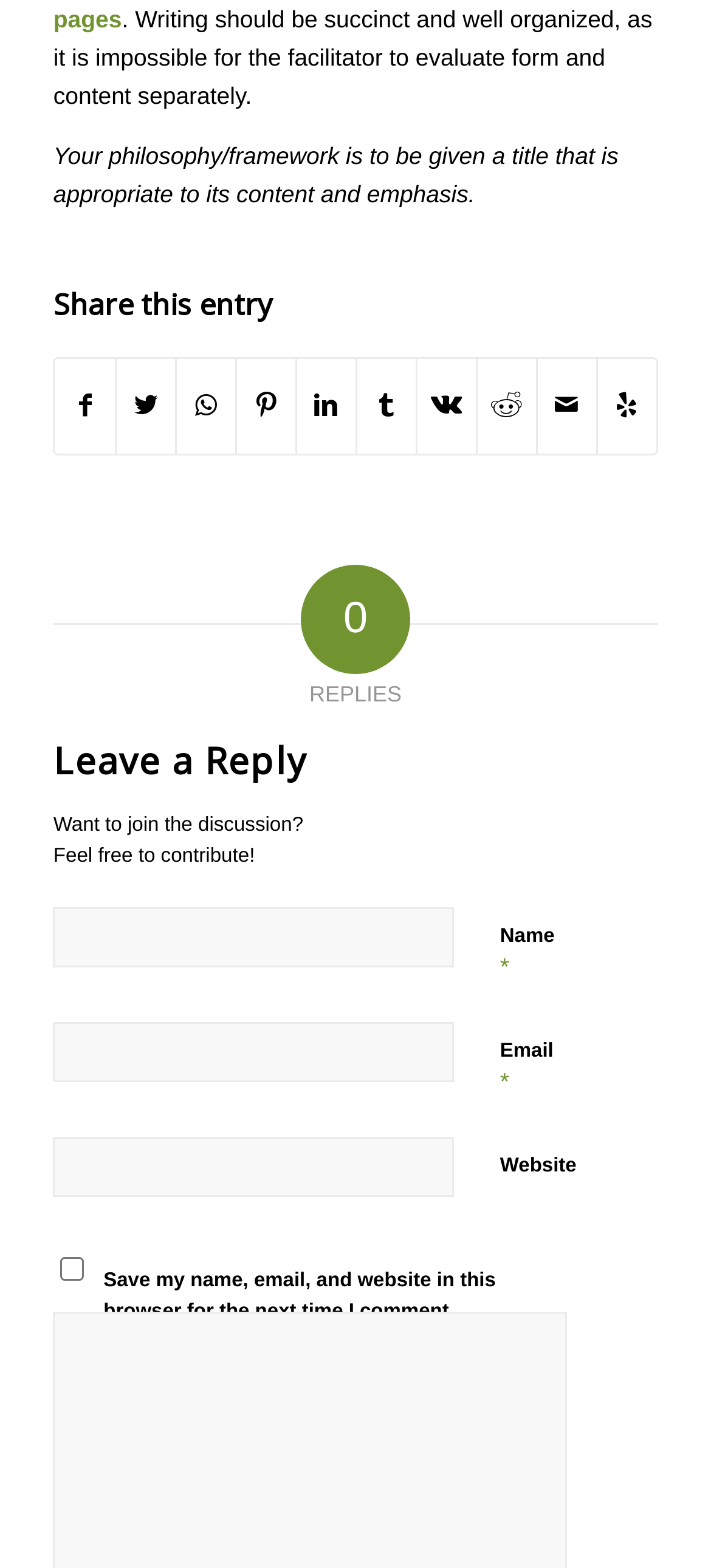Identify the bounding box coordinates necessary to click and complete the given instruction: "Leave a reply".

[0.075, 0.473, 0.797, 0.499]